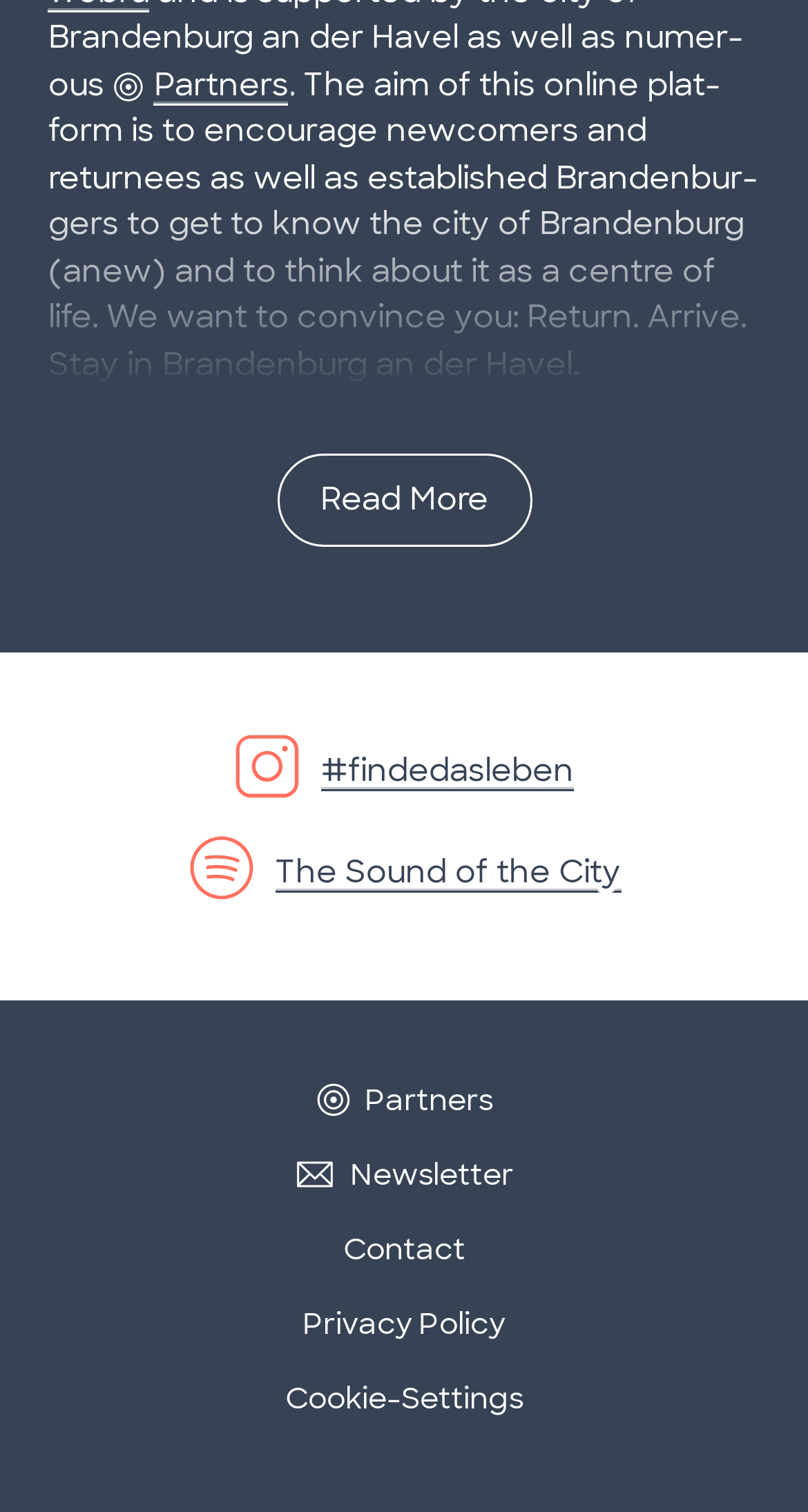From the image, can you give a detailed response to the question below:
Is there a call-to-action button on the page?

There is a StaticText element with the text 'Read More', which is likely a call-to-action button. Its location on the page, as indicated by its bounding box coordinates, suggests that it is a prominent element on the page.